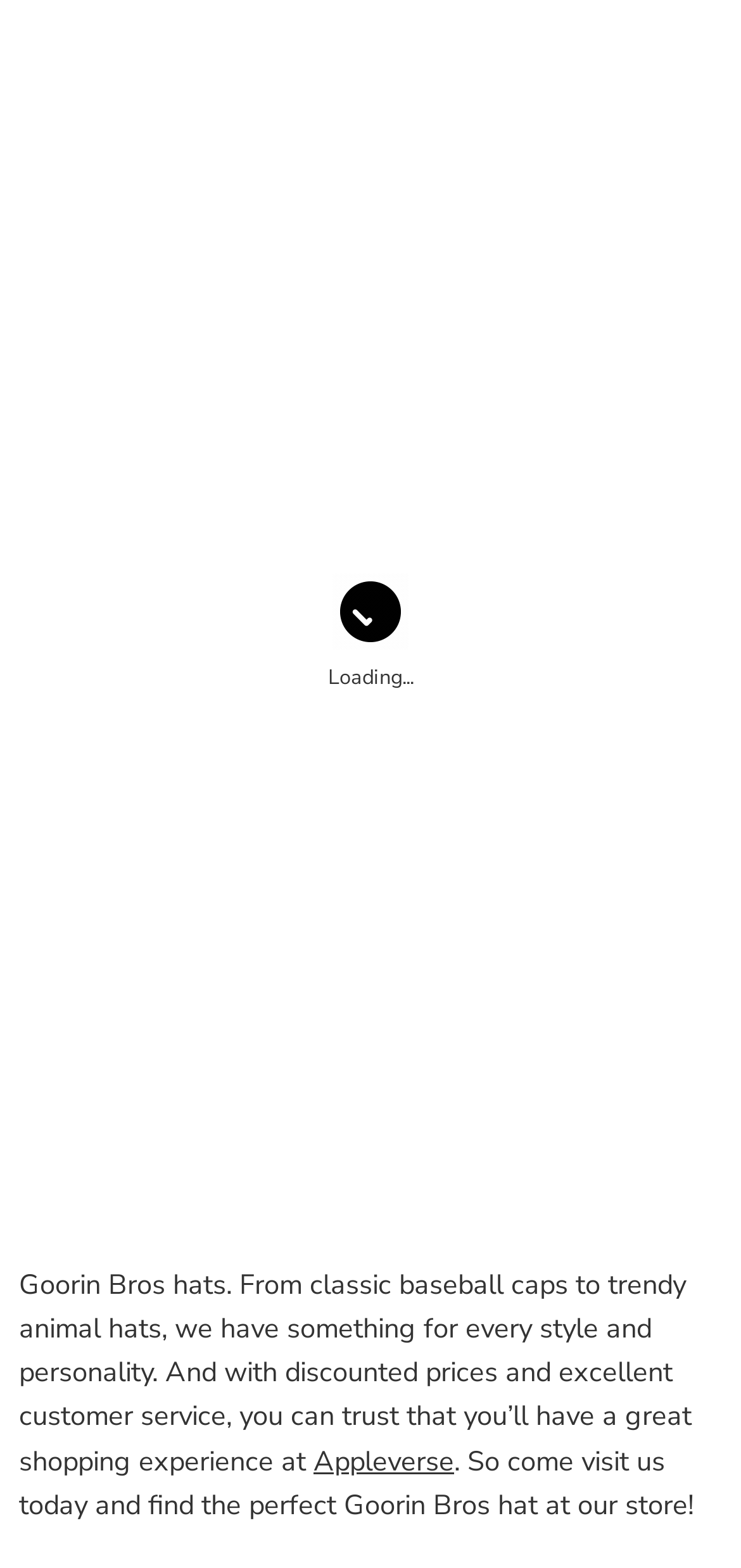Is the store offering discounted prices?
Look at the screenshot and give a one-word or phrase answer.

Yes